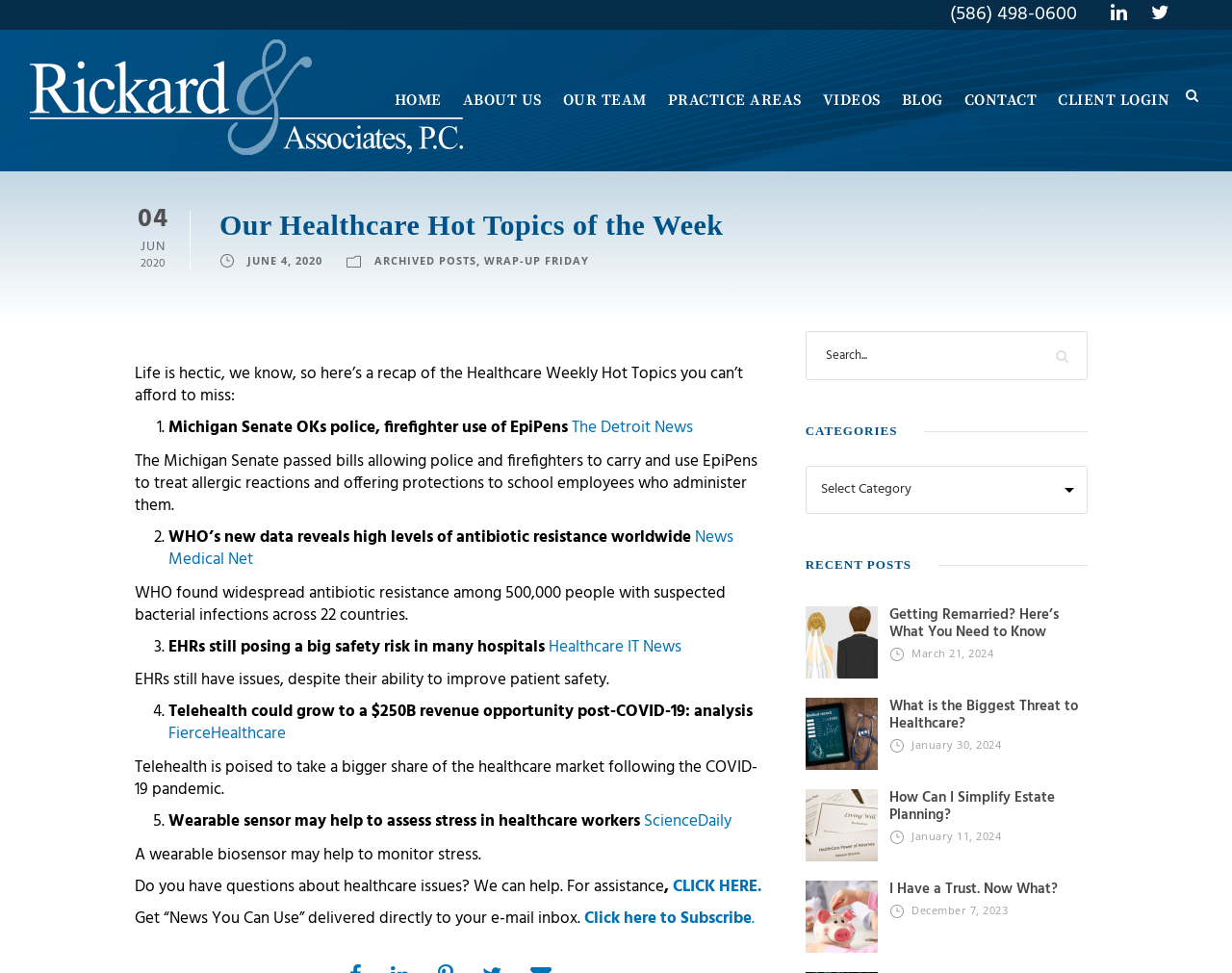Show the bounding box coordinates for the HTML element as described: "title="Legal and estate planning documents"".

[0.654, 0.838, 0.712, 0.857]